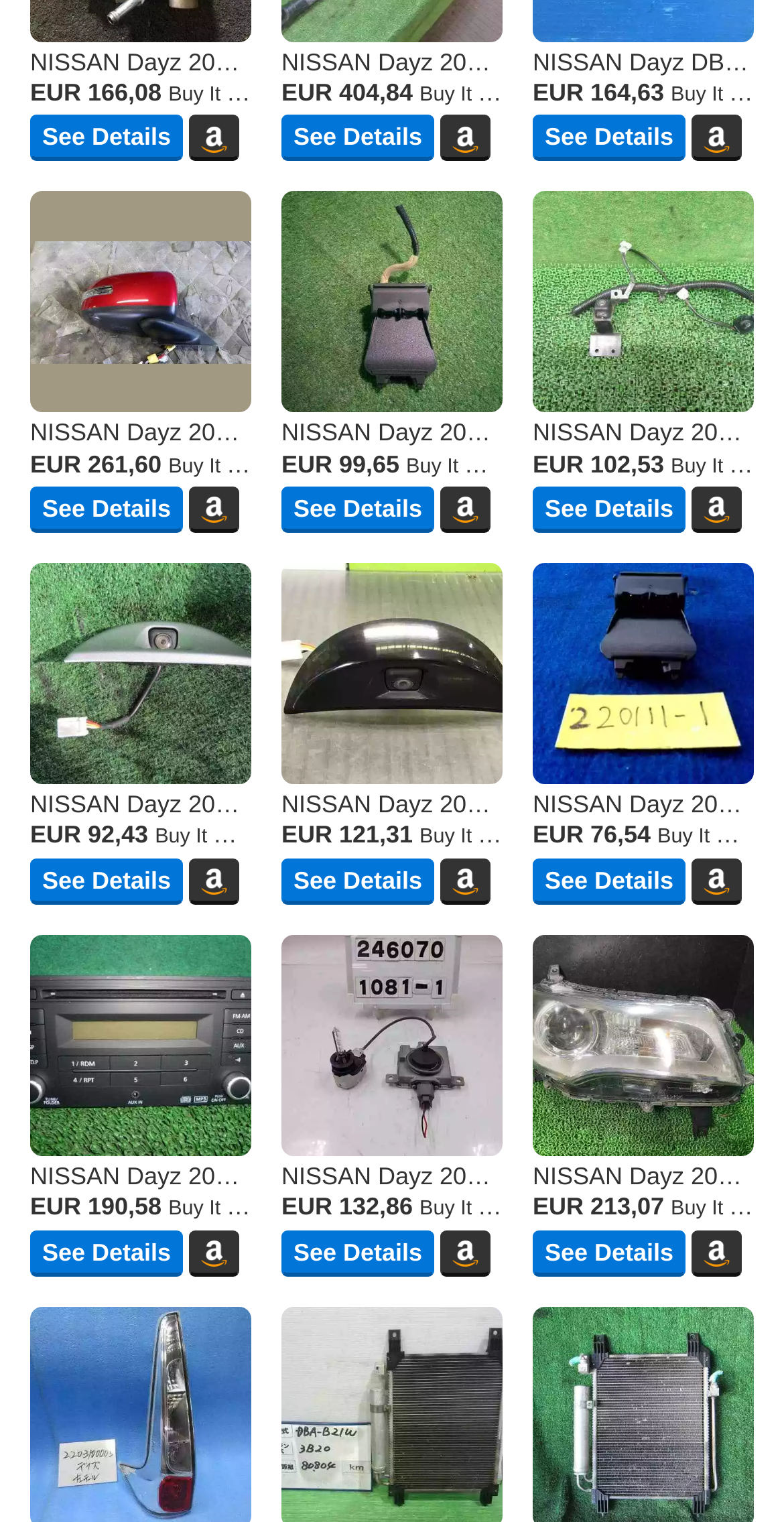Determine the bounding box coordinates for the area you should click to complete the following instruction: "Click the 'Amazon' button".

[0.242, 0.076, 0.306, 0.106]